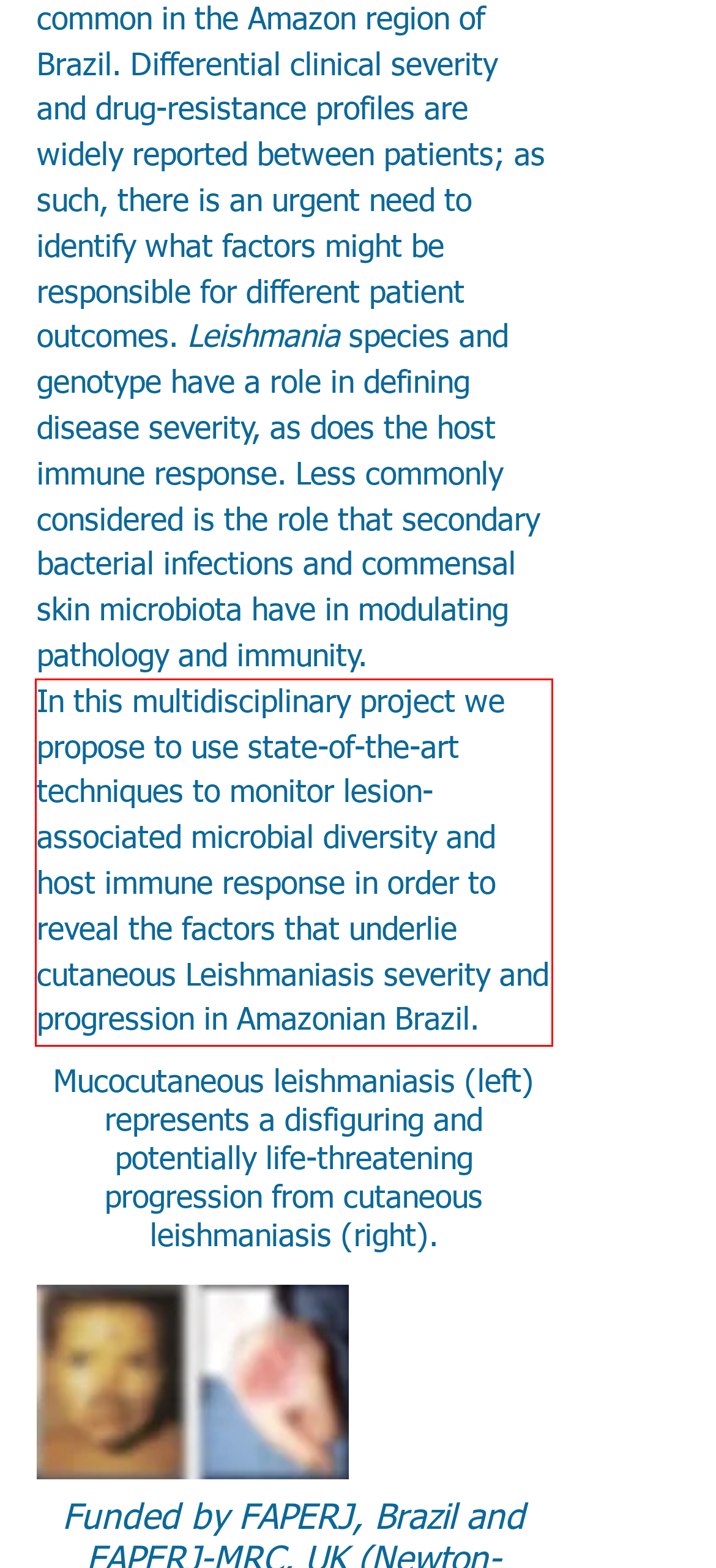Please analyze the provided webpage screenshot and perform OCR to extract the text content from the red rectangle bounding box.

In this multidisciplinary project we propose to use state-of-the-art techniques to monitor lesion-associated microbial diversity and host immune response in order to reveal the factors that underlie cutaneous Leishmaniasis severity and progression in Amazonian Brazil.